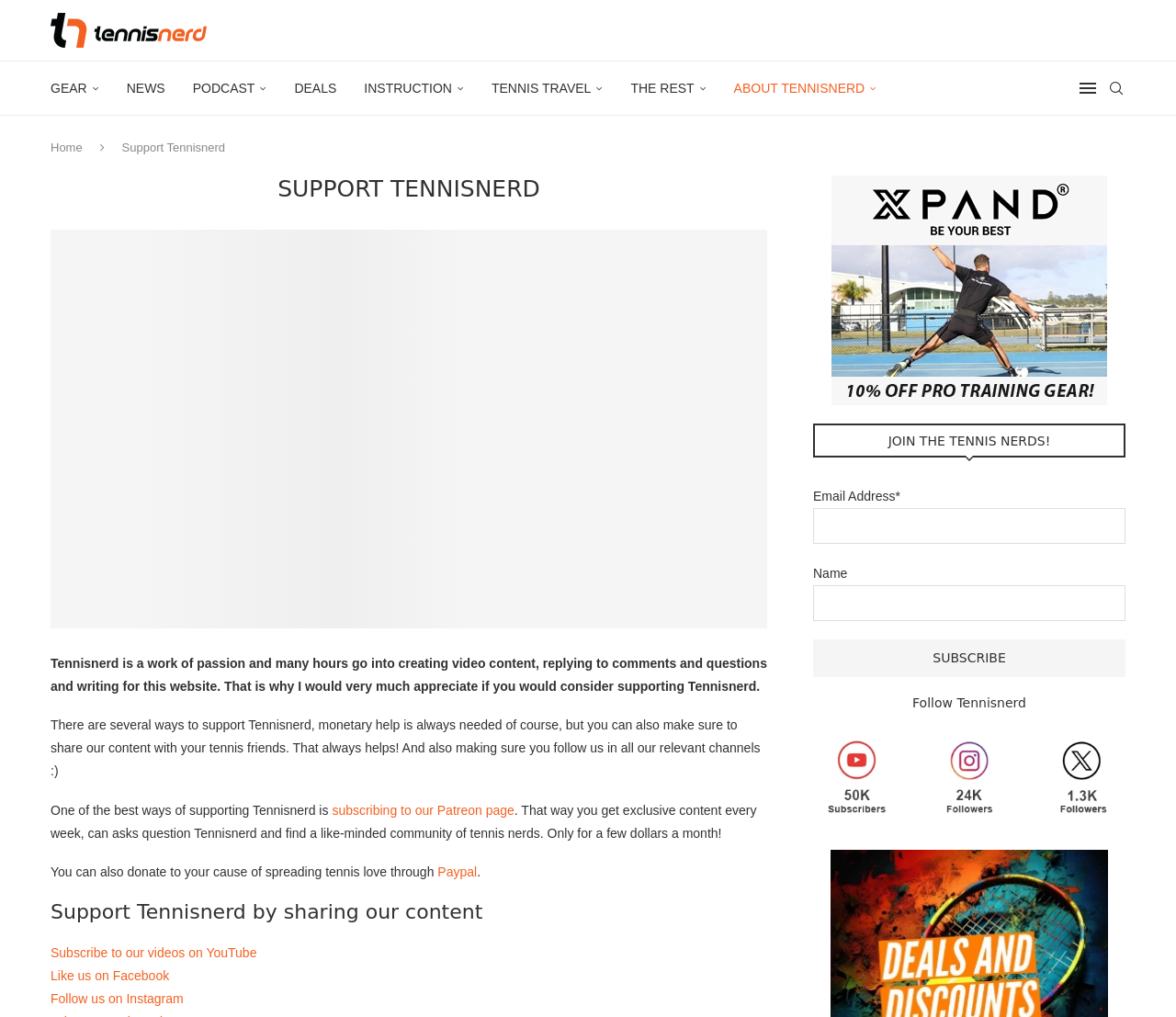Locate the bounding box coordinates of the element that should be clicked to fulfill the instruction: "Click on the 'GEAR' link".

[0.043, 0.061, 0.084, 0.114]